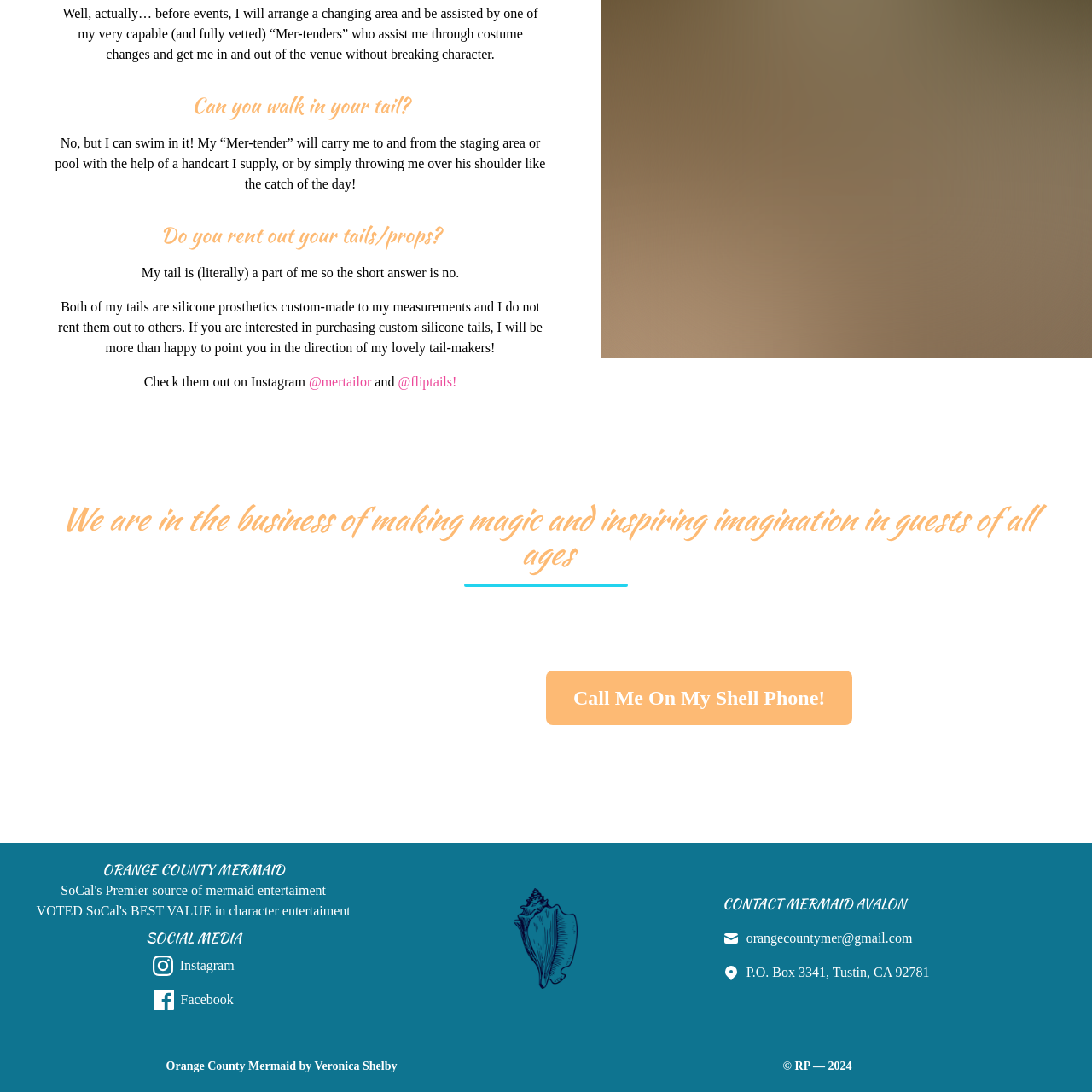Find the coordinates for the bounding box of the element with this description: "@fliptails!".

[0.361, 0.343, 0.418, 0.357]